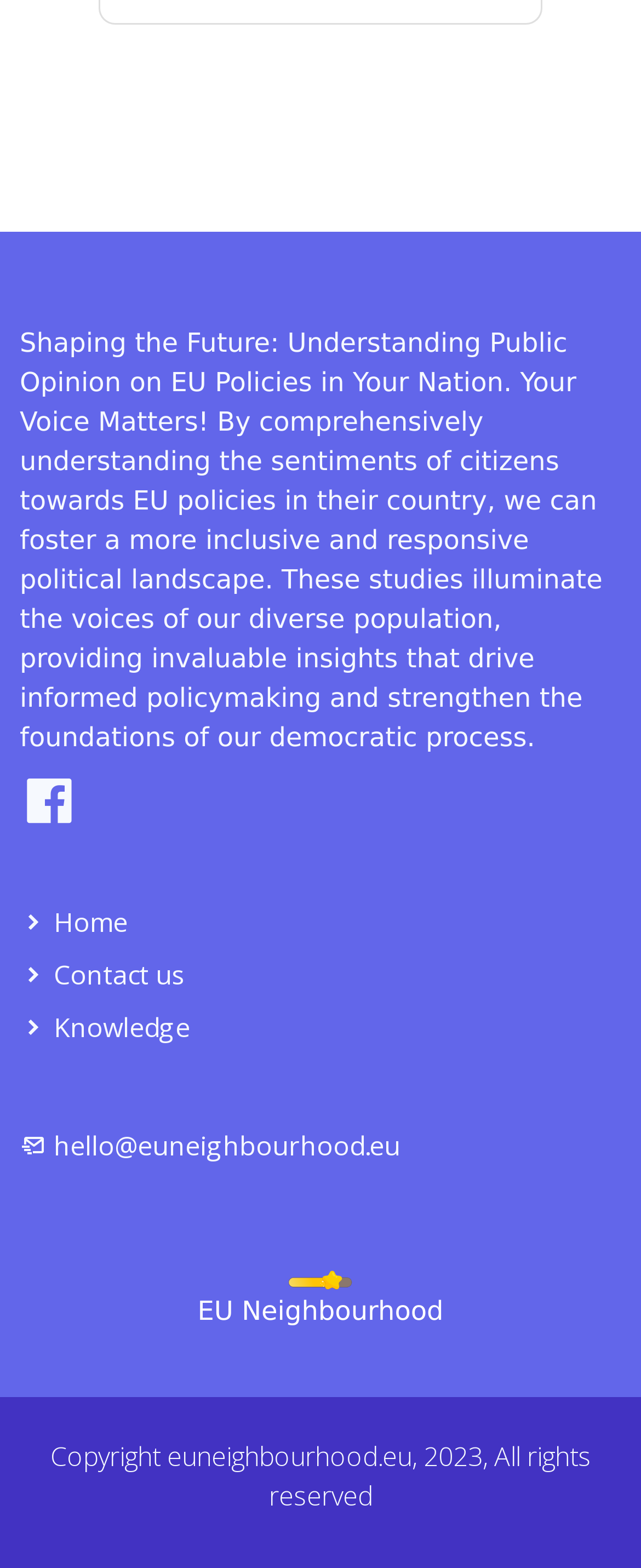How many links are there in the top section?
Based on the image, give a one-word or short phrase answer.

4